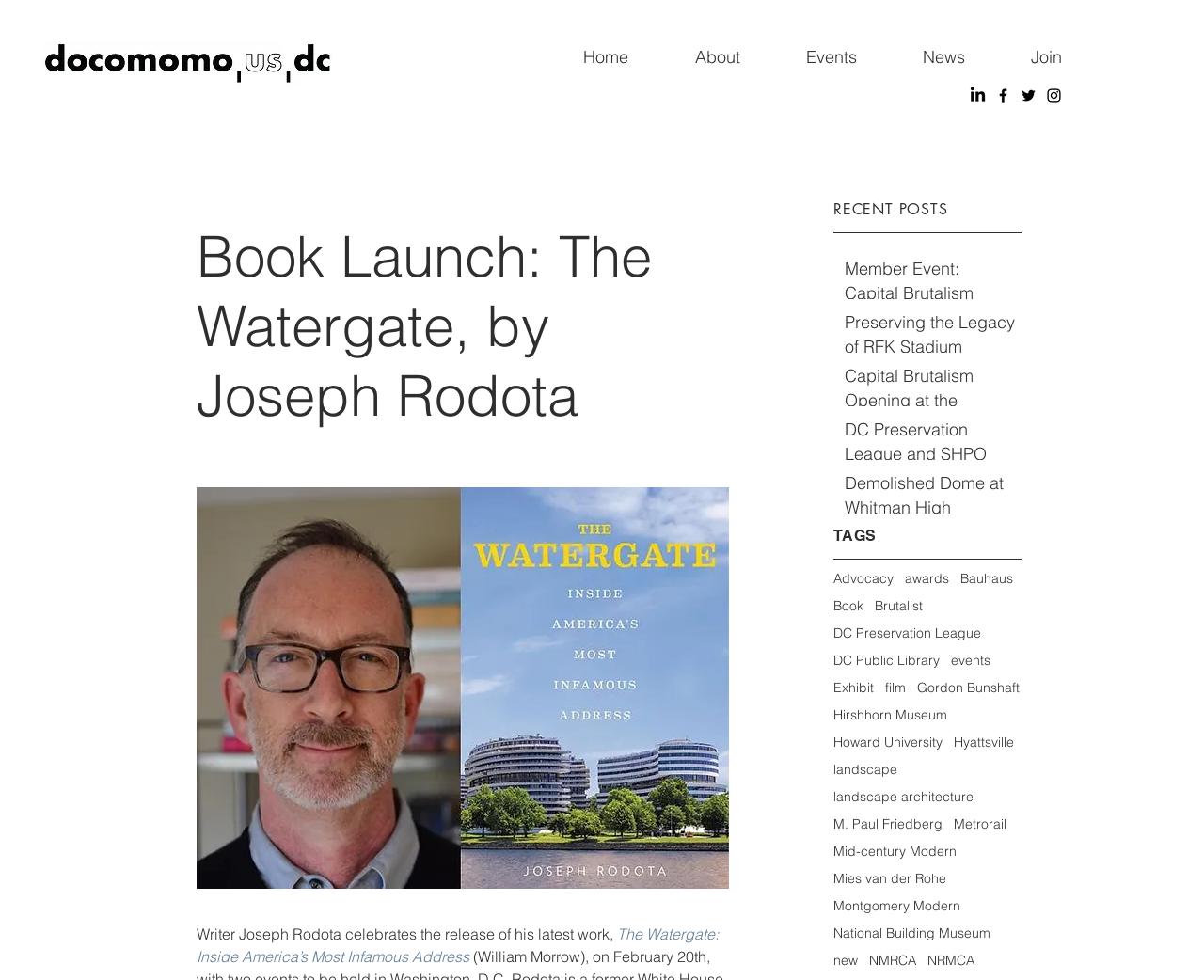Bounding box coordinates are specified in the format (top-left x, top-left y, bottom-right x, bottom-right y). All values are floating point numbers bounded between 0 and 1. Please provide the bounding box coordinate of the region this sentence describes: Bauhaus

[0.798, 0.582, 0.841, 0.599]